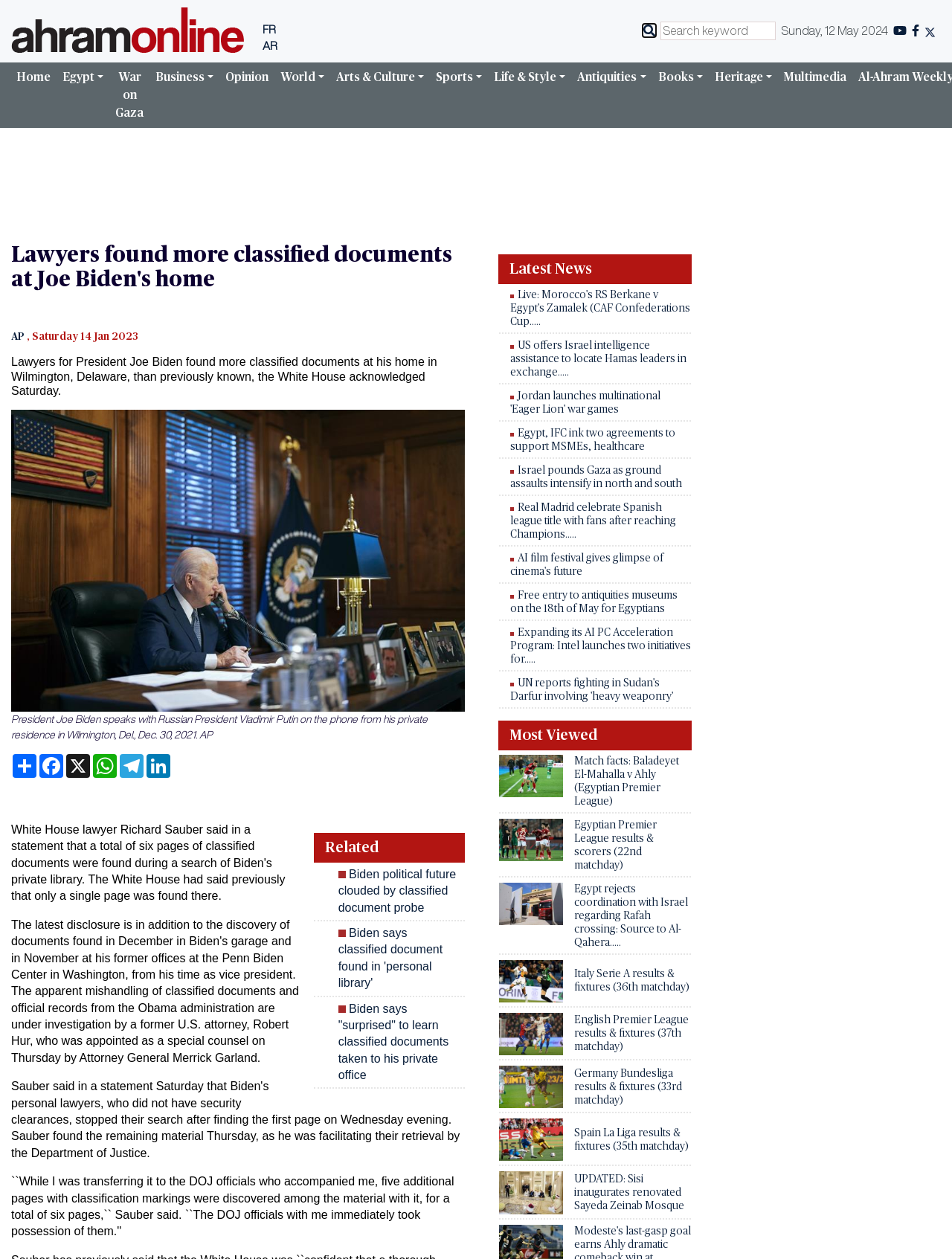Find the bounding box coordinates for the area that must be clicked to perform this action: "View the related article 'Biden political future clouded by classified document probe'".

[0.341, 0.688, 0.488, 0.728]